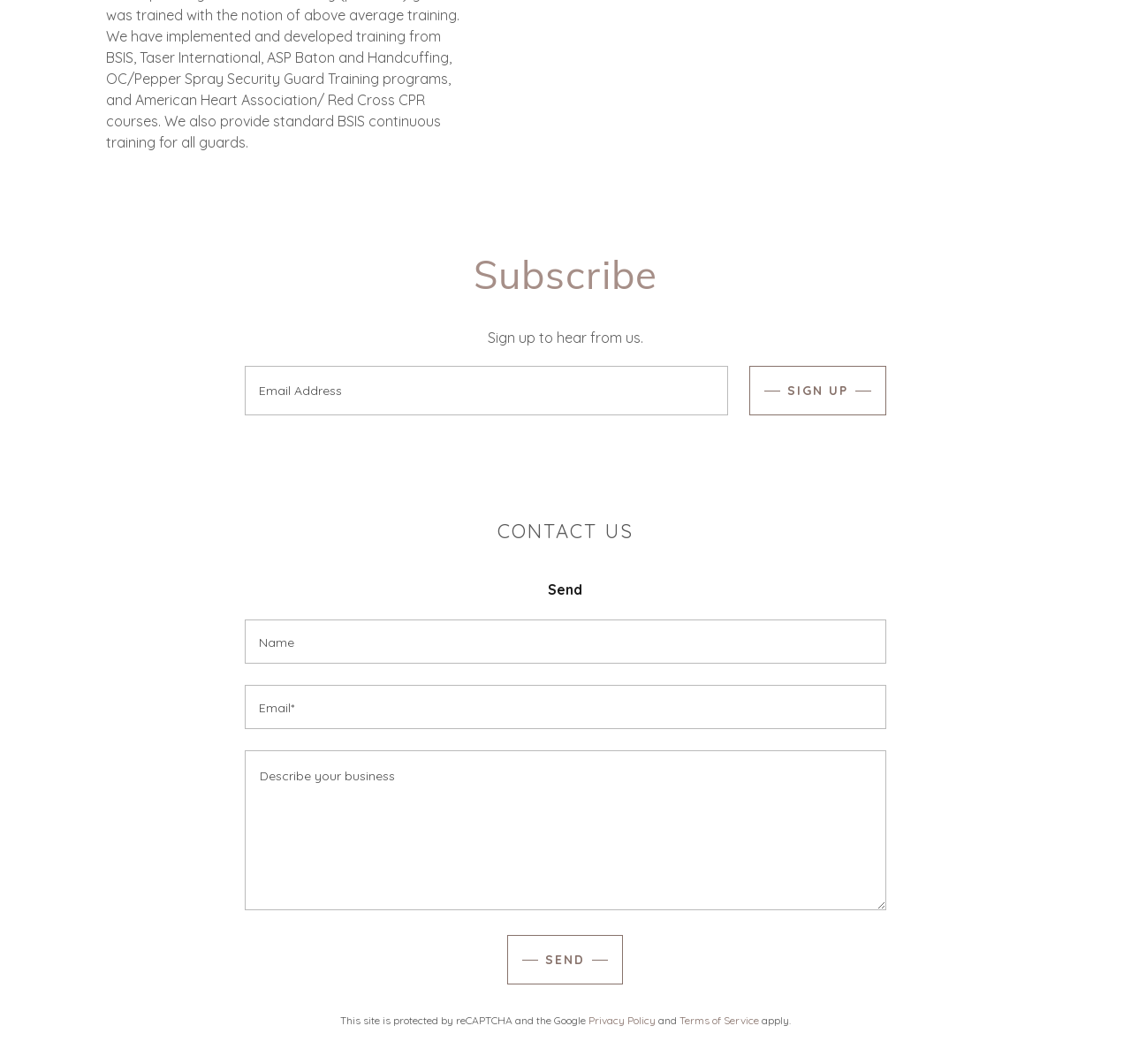How many links are there at the bottom of the webpage?
Examine the image closely and answer the question with as much detail as possible.

At the bottom of the webpage, there are two links: 'Privacy Policy' and 'Terms of Service'. These links are used to provide users with information about the website's policies and terms.